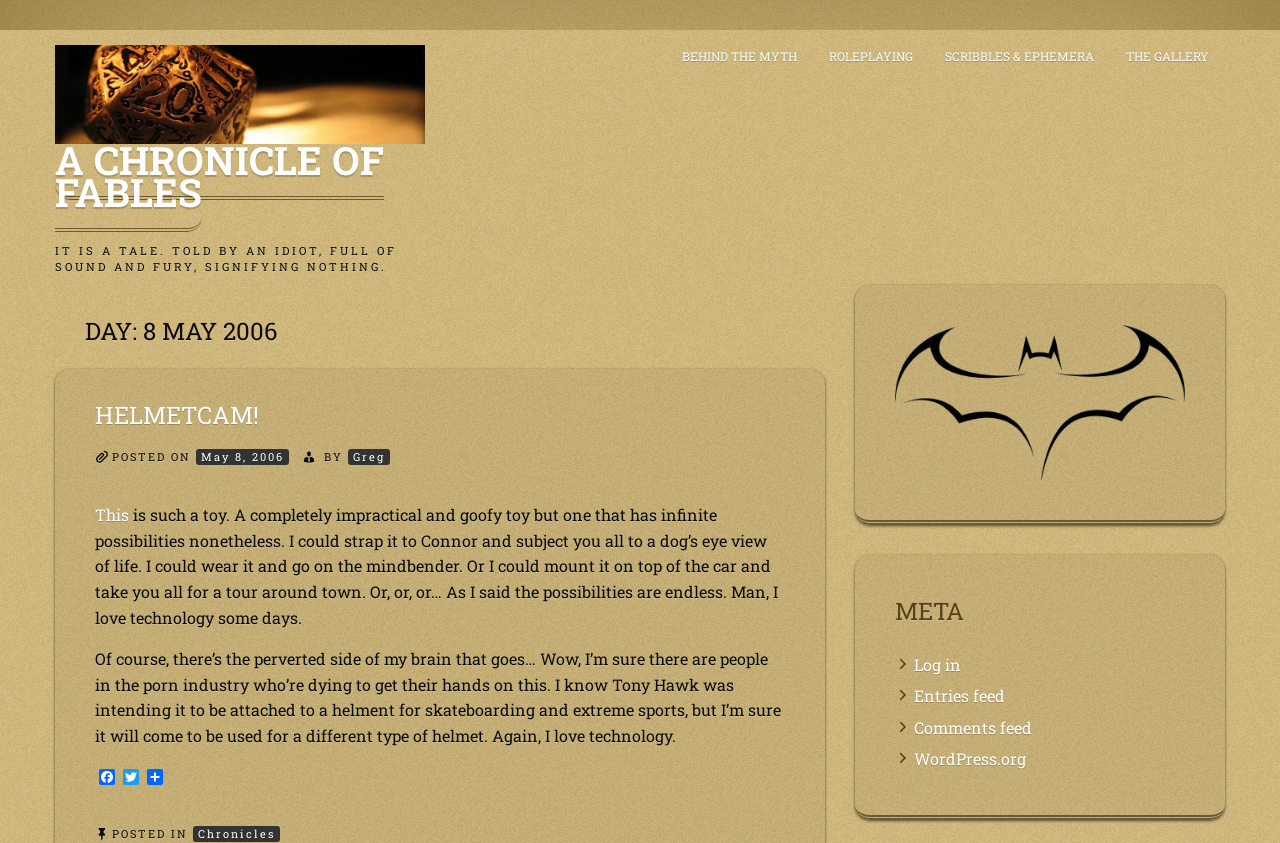Using the provided description: "The Gallery", find the bounding box coordinates of the corresponding UI element. The output should be four float numbers between 0 and 1, in the format [left, top, right, bottom].

[0.867, 0.042, 0.957, 0.092]